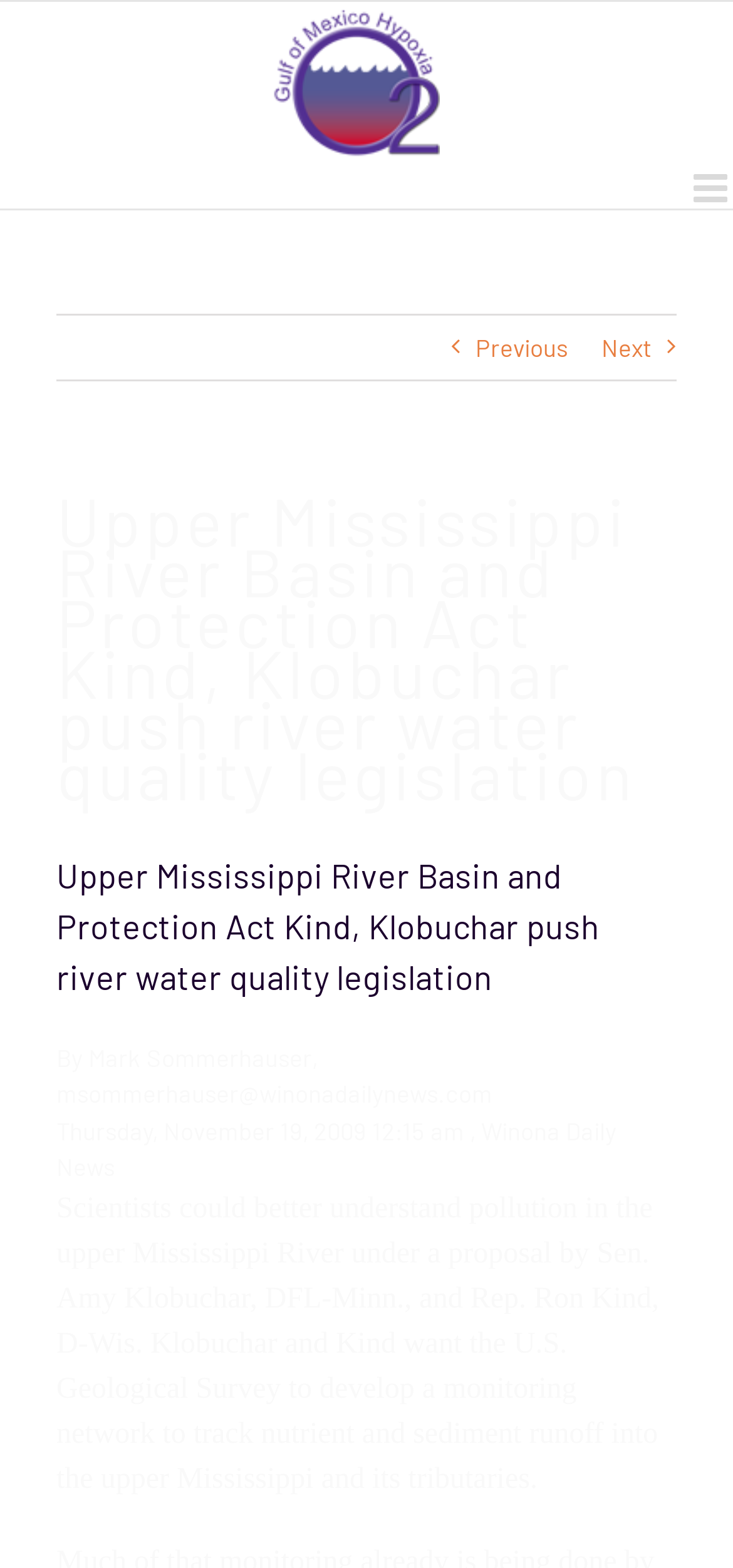Who are the proposers of the monitoring network?
Answer briefly with a single word or phrase based on the image.

Sen. Amy Klobuchar and Rep. Ron Kind